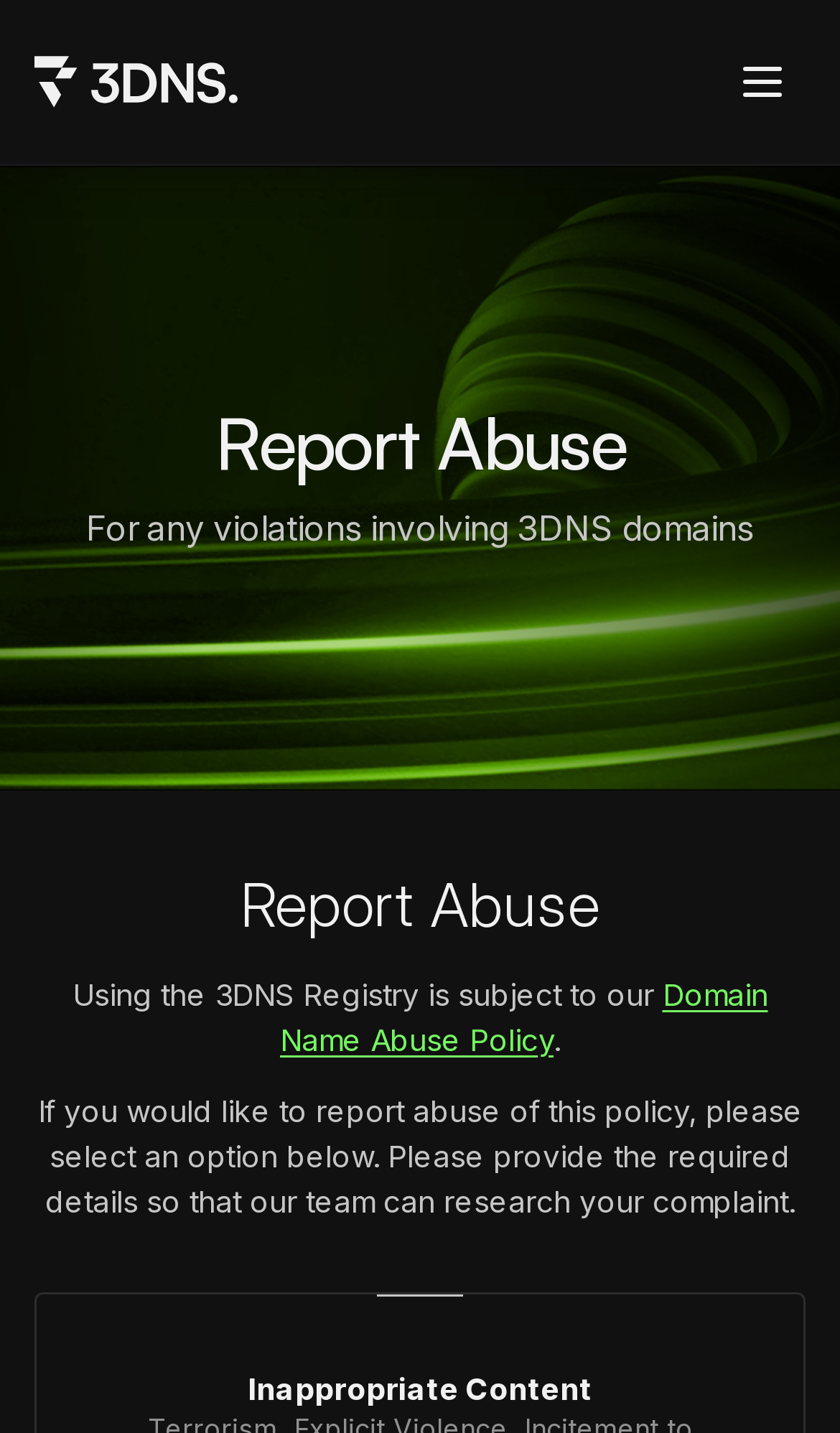Please provide the bounding box coordinates for the UI element as described: "Menu". The coordinates must be four floats between 0 and 1, represented as [left, top, right, bottom].

[0.856, 0.027, 0.959, 0.087]